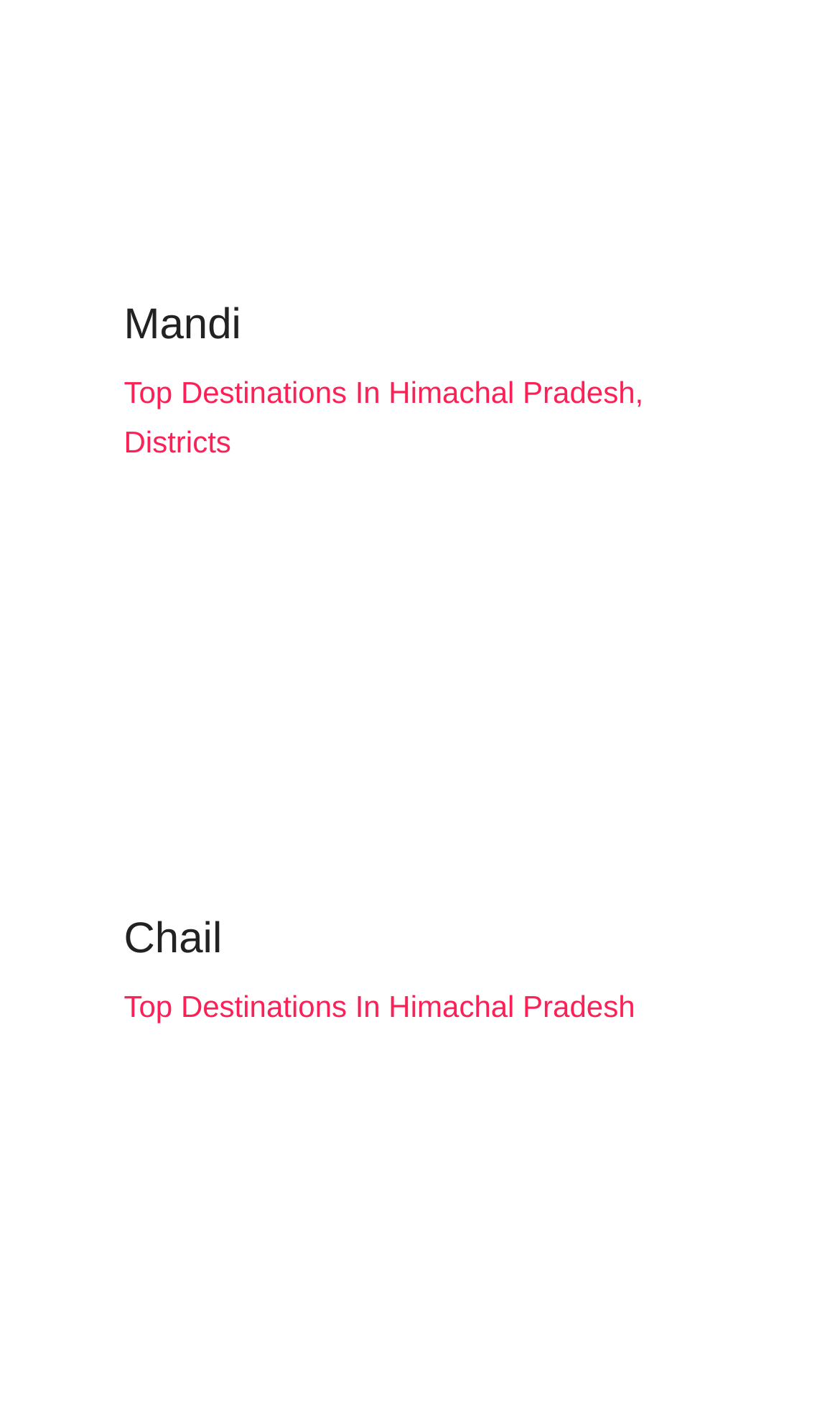Provide a brief response to the question below using a single word or phrase: 
What is the name of the state associated with the destinations?

Himachal Pradesh